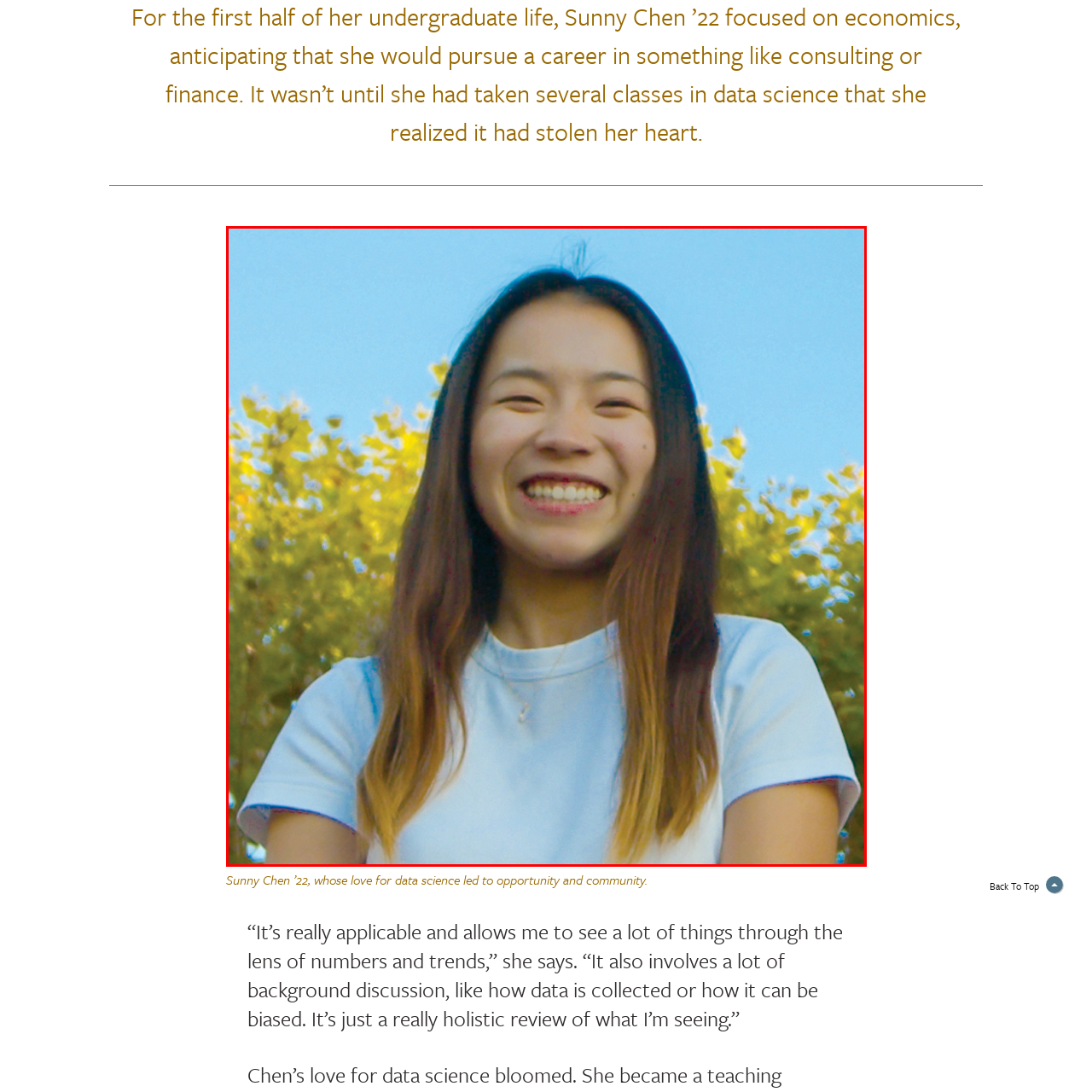Refer to the image within the red box and answer the question concisely with a single word or phrase: What is Sunny Chen passionate about?

Data science